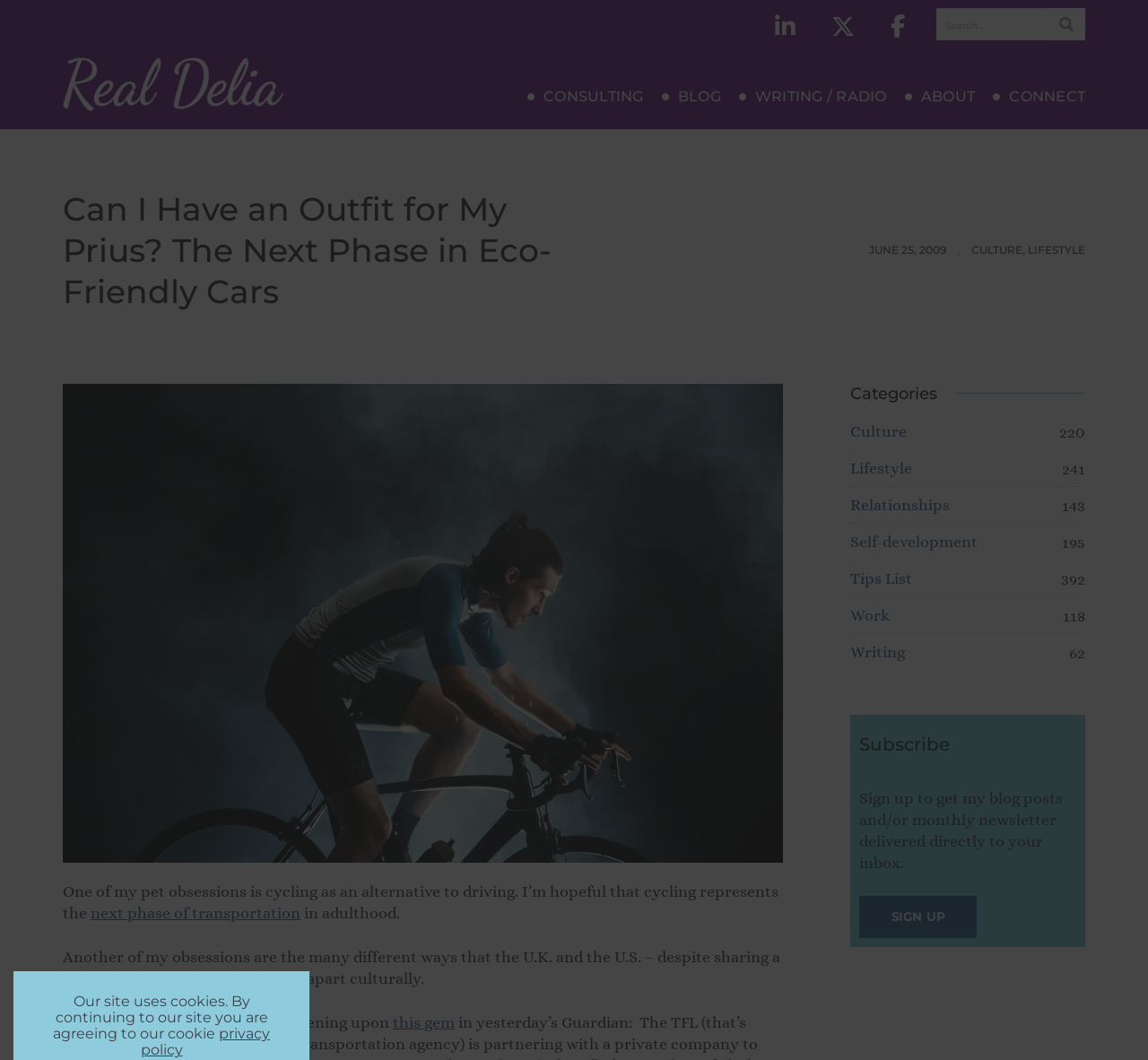Please identify the bounding box coordinates of the area I need to click to accomplish the following instruction: "Explore the 'cycling kit' link".

[0.055, 0.586, 0.682, 0.603]